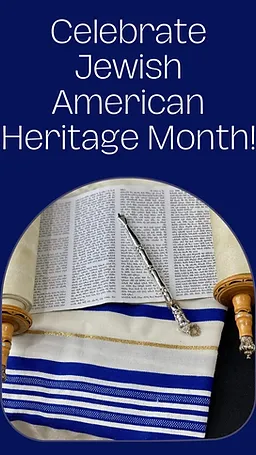Respond to the question below with a concise word or phrase:
What is the purpose of the text overlay?

To inspire appreciation and unity